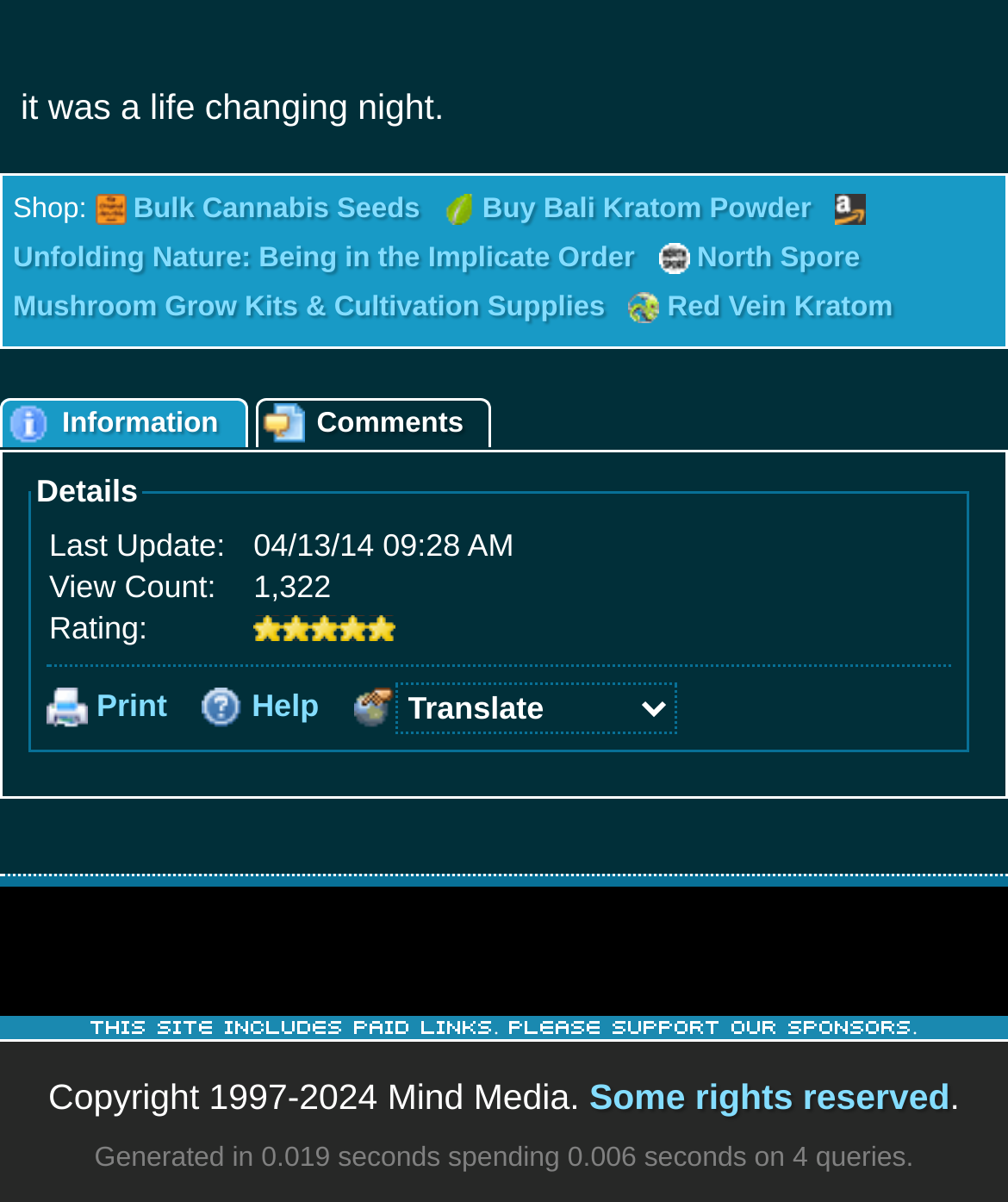How many links are there on this webpage?
Examine the screenshot and reply with a single word or phrase.

11